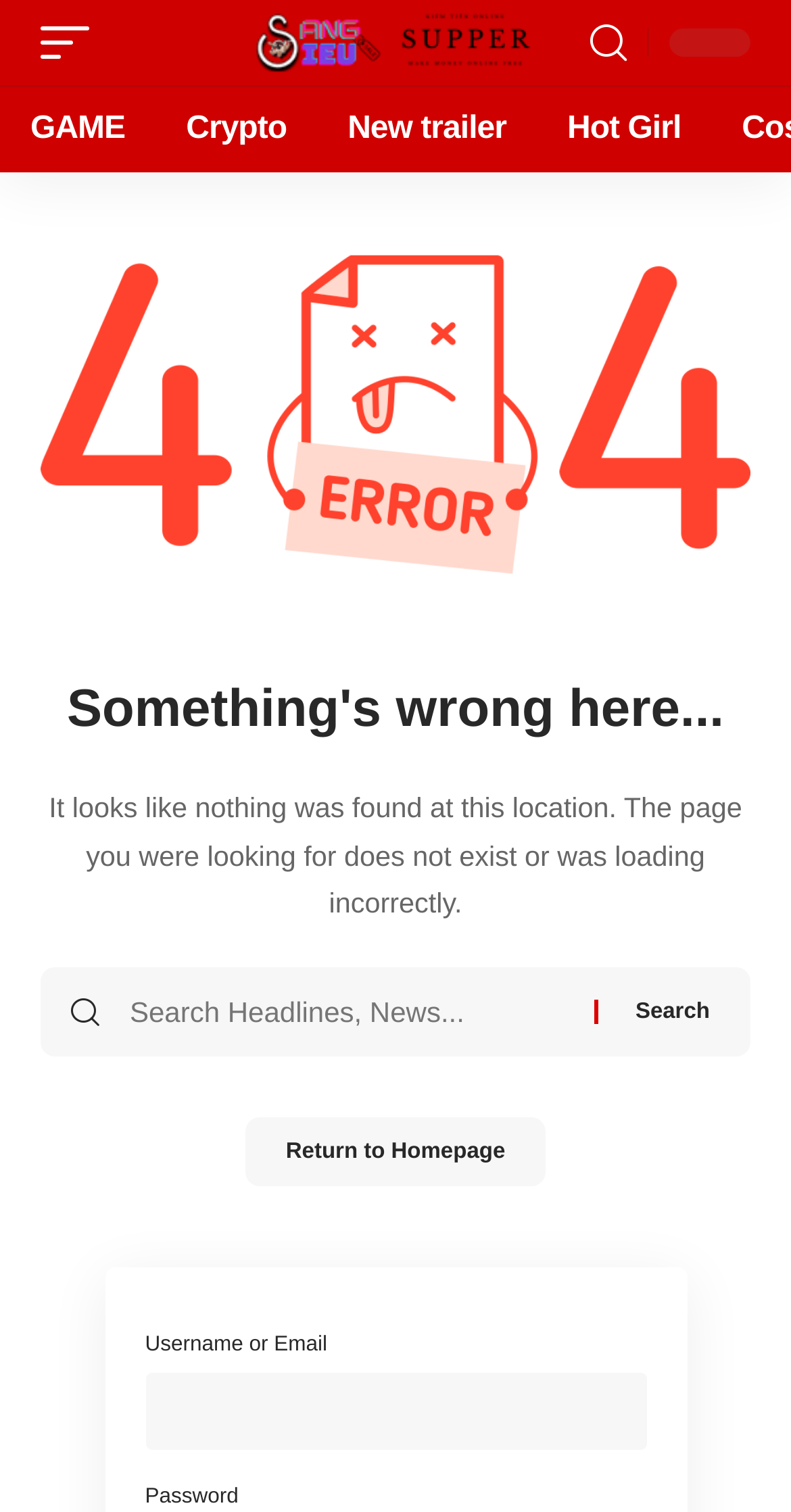Please identify the coordinates of the bounding box for the clickable region that will accomplish this instruction: "Search for something".

[0.126, 0.64, 0.752, 0.699]